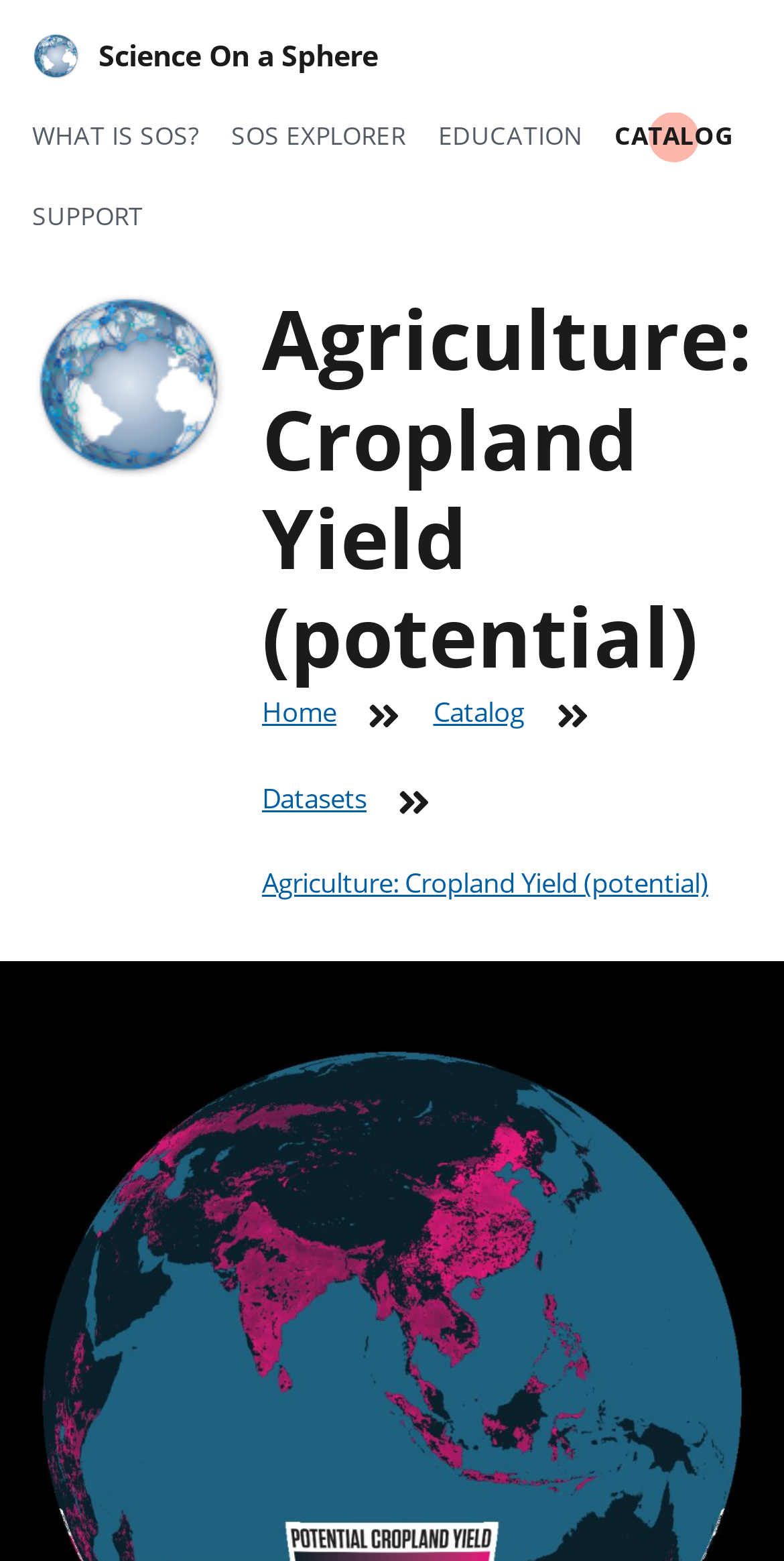How many images are in the breadcrumbs navigation?
Refer to the image and respond with a one-word or short-phrase answer.

3